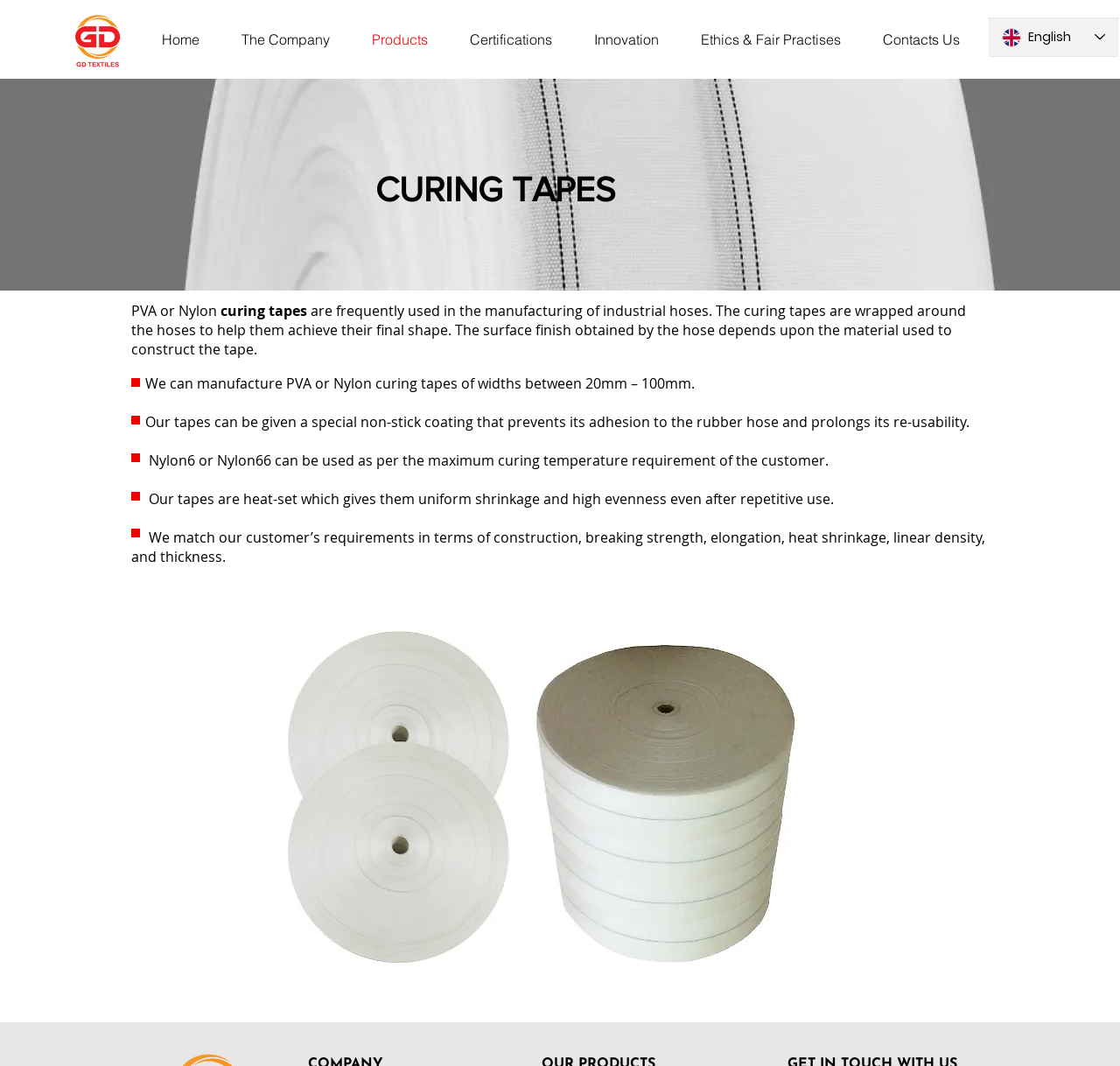What is the purpose of curing tapes?
Provide a detailed answer to the question using information from the image.

According to the webpage, curing tapes are wrapped around industrial hoses to help them achieve their final shape. This is stated in the sentence 'The curing tapes are wrapped around the hoses to help them achieve their final shape.'